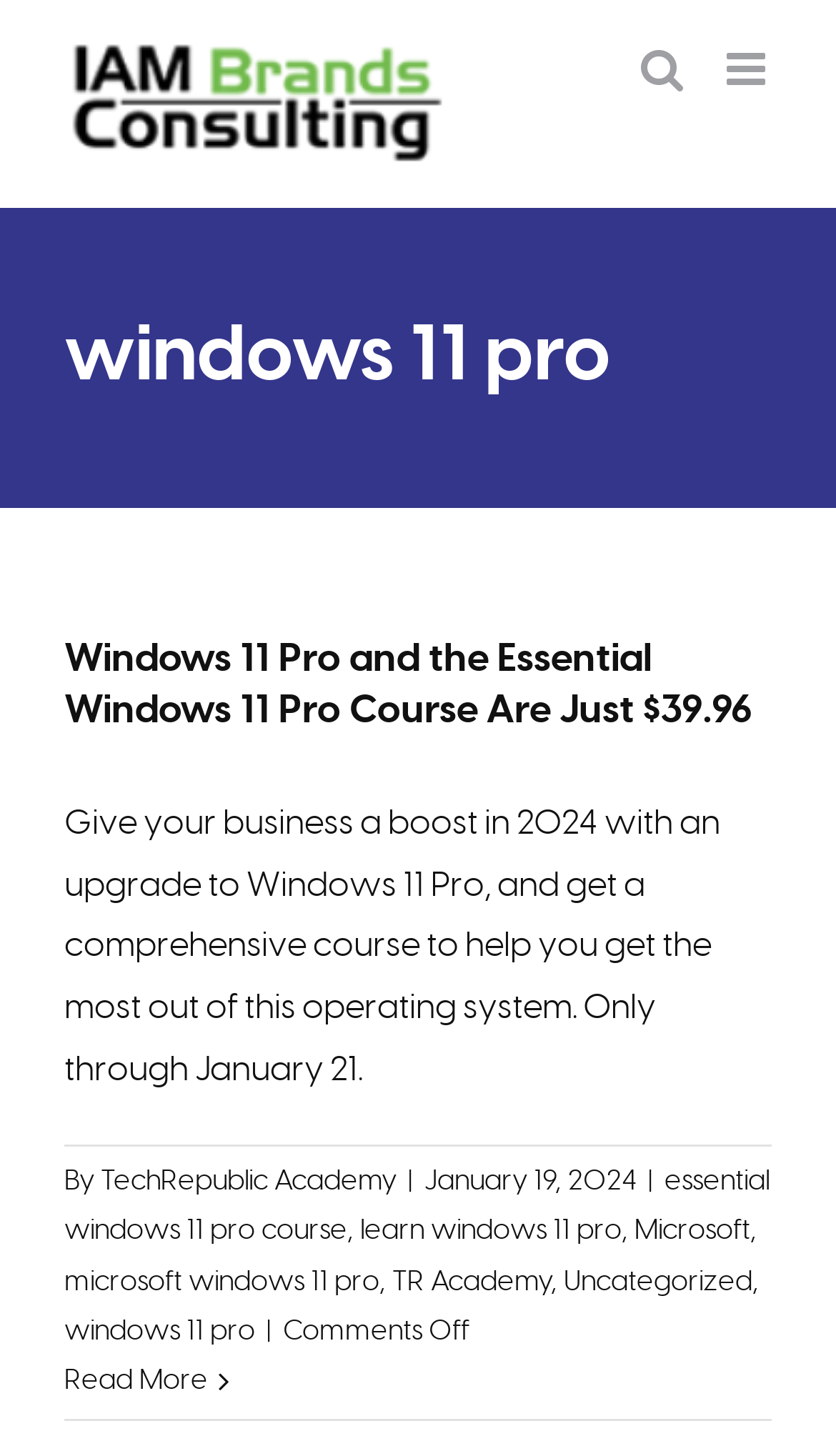Construct a comprehensive caption that outlines the webpage's structure and content.

The webpage is about Windows 11 Pro and a related course. At the top left, there is the IAM Brands Consulting logo, which is an image. Next to it, on the top right, there are two links: "Toggle mobile menu" and "Toggle mobile search". 

Below the logo, there is a heading that reads "windows 11 pro". Underneath this heading, there is an article that takes up most of the page. The article starts with a heading that announces a deal: "Windows 11 Pro and the Essential Windows 11 Pro Course Are Just $39.96". 

Following this heading, there is a paragraph of text that describes the benefits of upgrading to Windows 11 Pro and taking the course. The text is accompanied by several links, including "TechRepublic Academy", "essential windows 11 pro course", "learn windows 11 pro", "Microsoft", "microsoft windows 11 pro", "TR Academy", and "Uncategorized". 

At the bottom of the article, there are more links, including "More on Windows 11 Pro and the Essential Windows 11 Pro Course Are Just $39.96", which has a "Read More" button. The article also includes the date "January 19, 2024" and the author "By" with a link to "TechRepublic Academy".